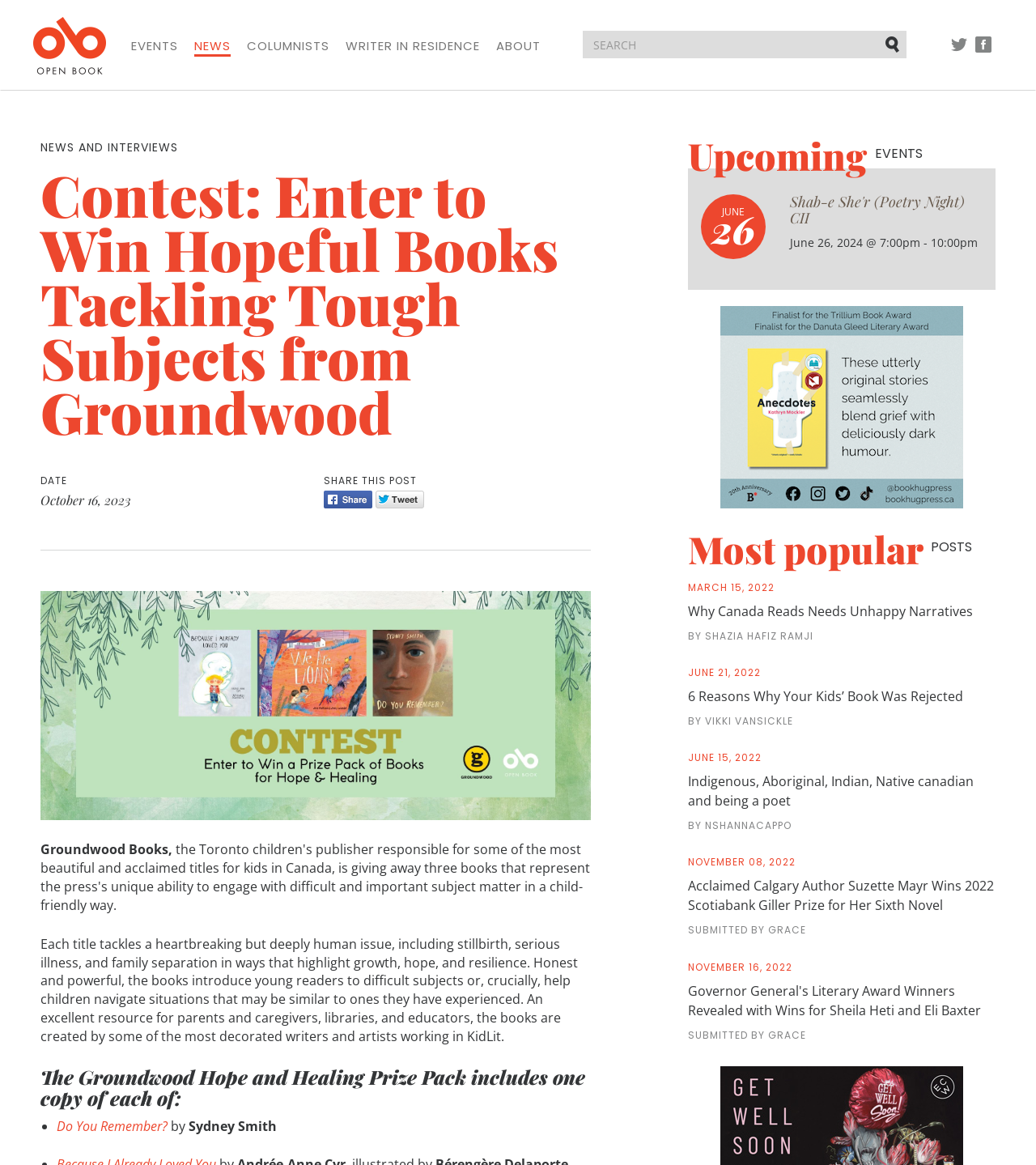Extract the bounding box coordinates of the UI element described: "parent_node: Submit name="SearchText" placeholder="SEARCH"". Provide the coordinates in the format [left, top, right, bottom] with values ranging from 0 to 1.

[0.562, 0.026, 0.875, 0.05]